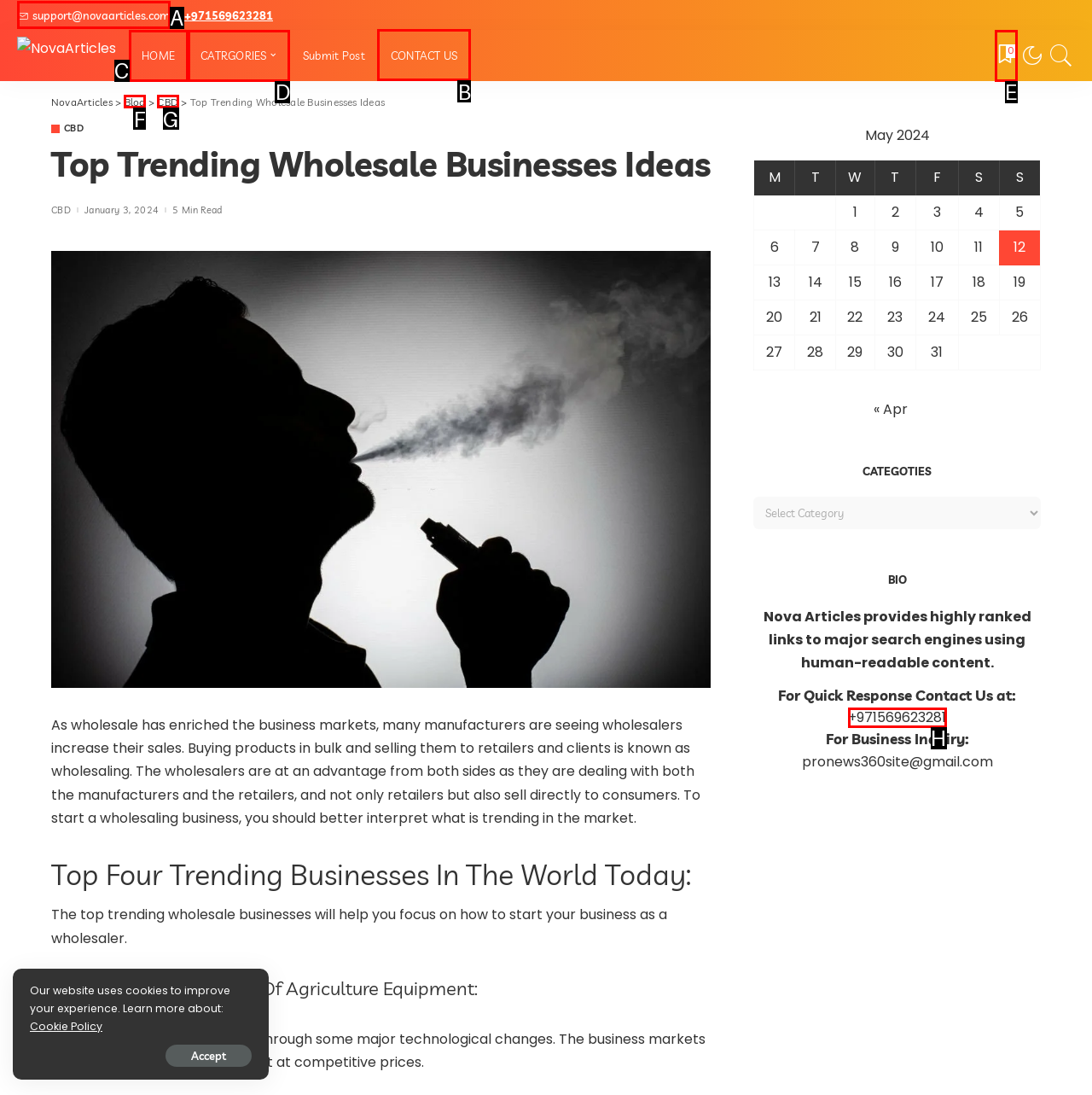Determine the letter of the element you should click to carry out the task: Click the 'CONTACT US' link
Answer with the letter from the given choices.

B